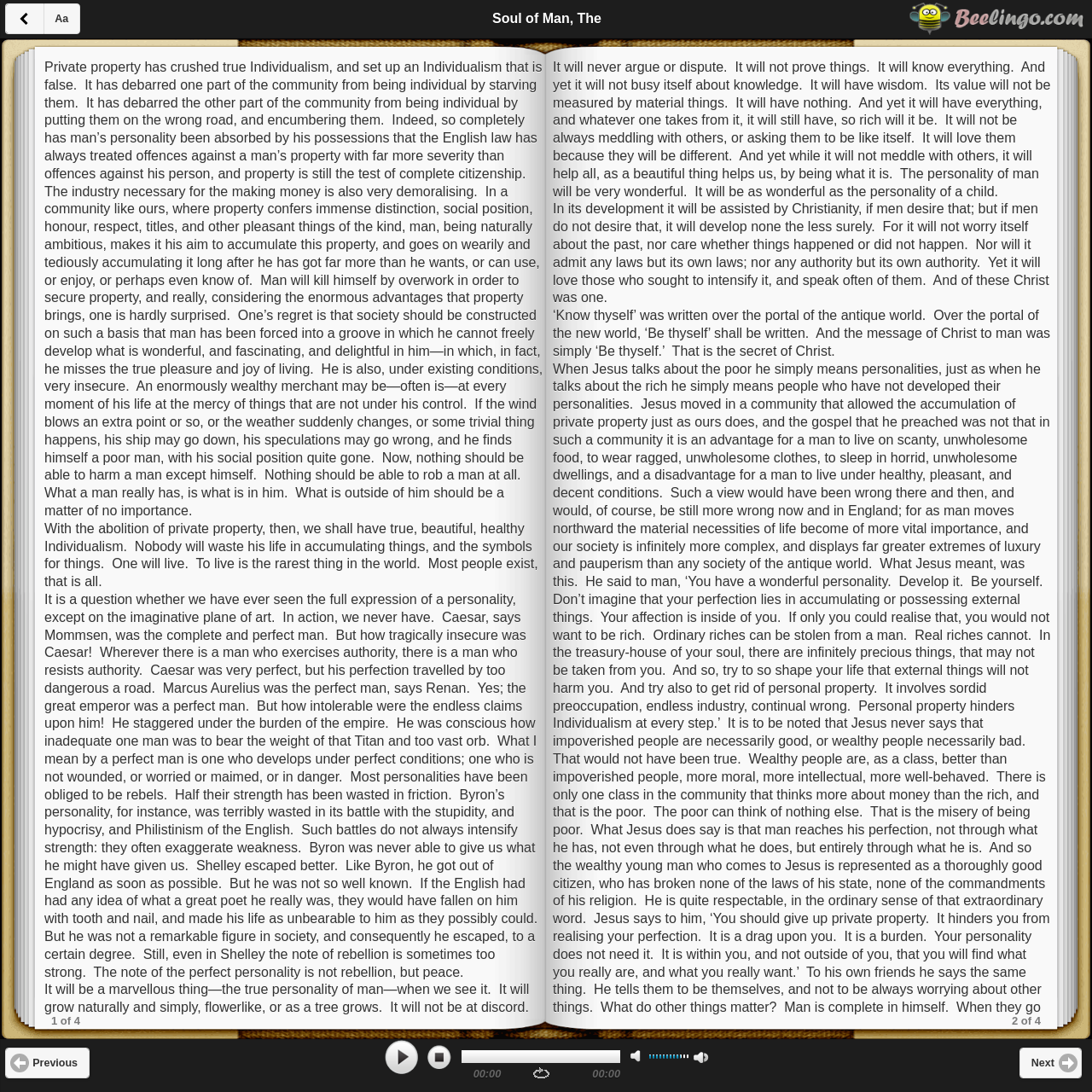Please find the bounding box coordinates of the clickable region needed to complete the following instruction: "Click the 'Aa' link". The bounding box coordinates must consist of four float numbers between 0 and 1, i.e., [left, top, right, bottom].

[0.04, 0.003, 0.073, 0.031]